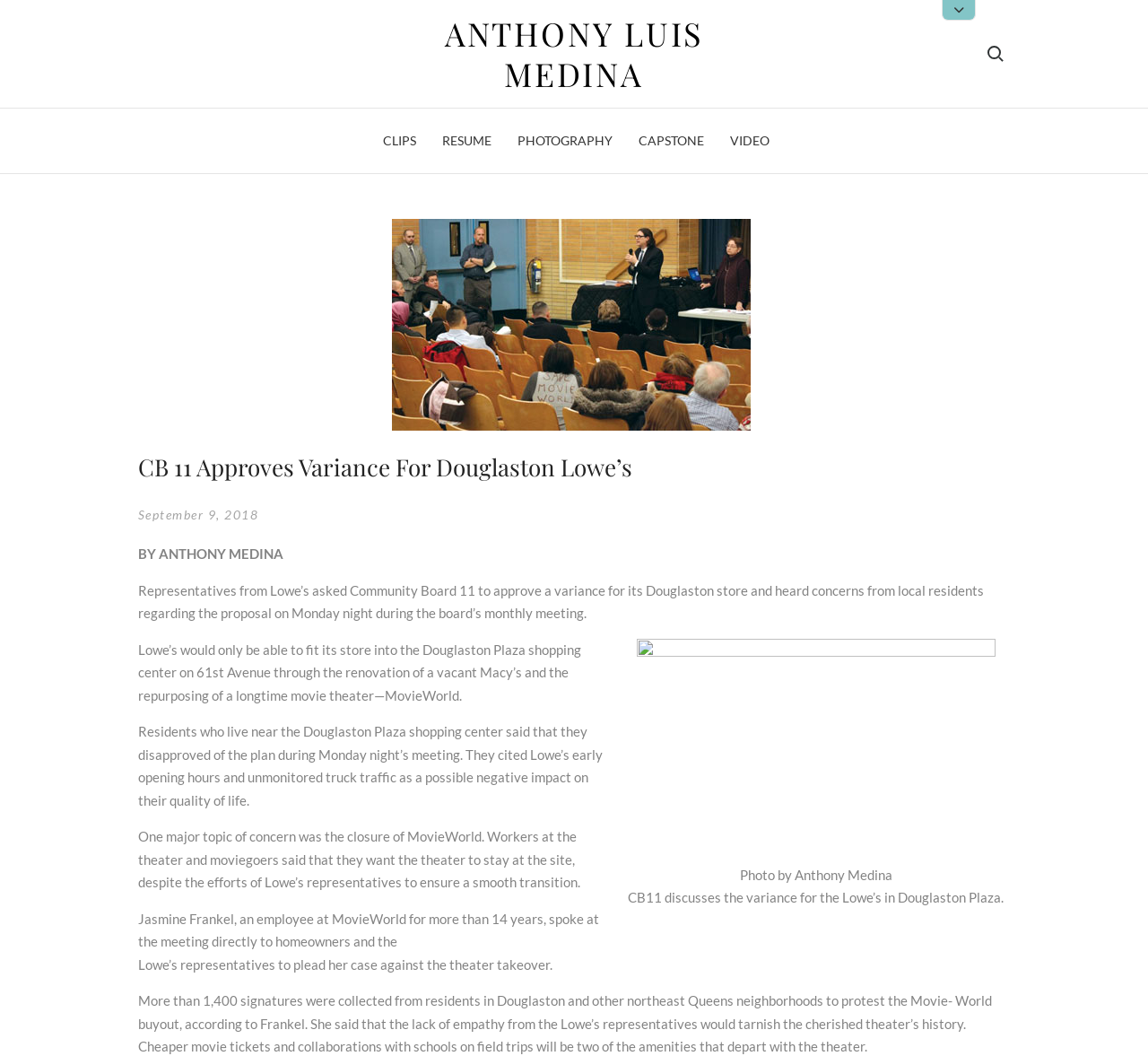How many signatures were collected to protest the MovieWorld buyout?
Give a one-word or short-phrase answer derived from the screenshot.

Over 1,400